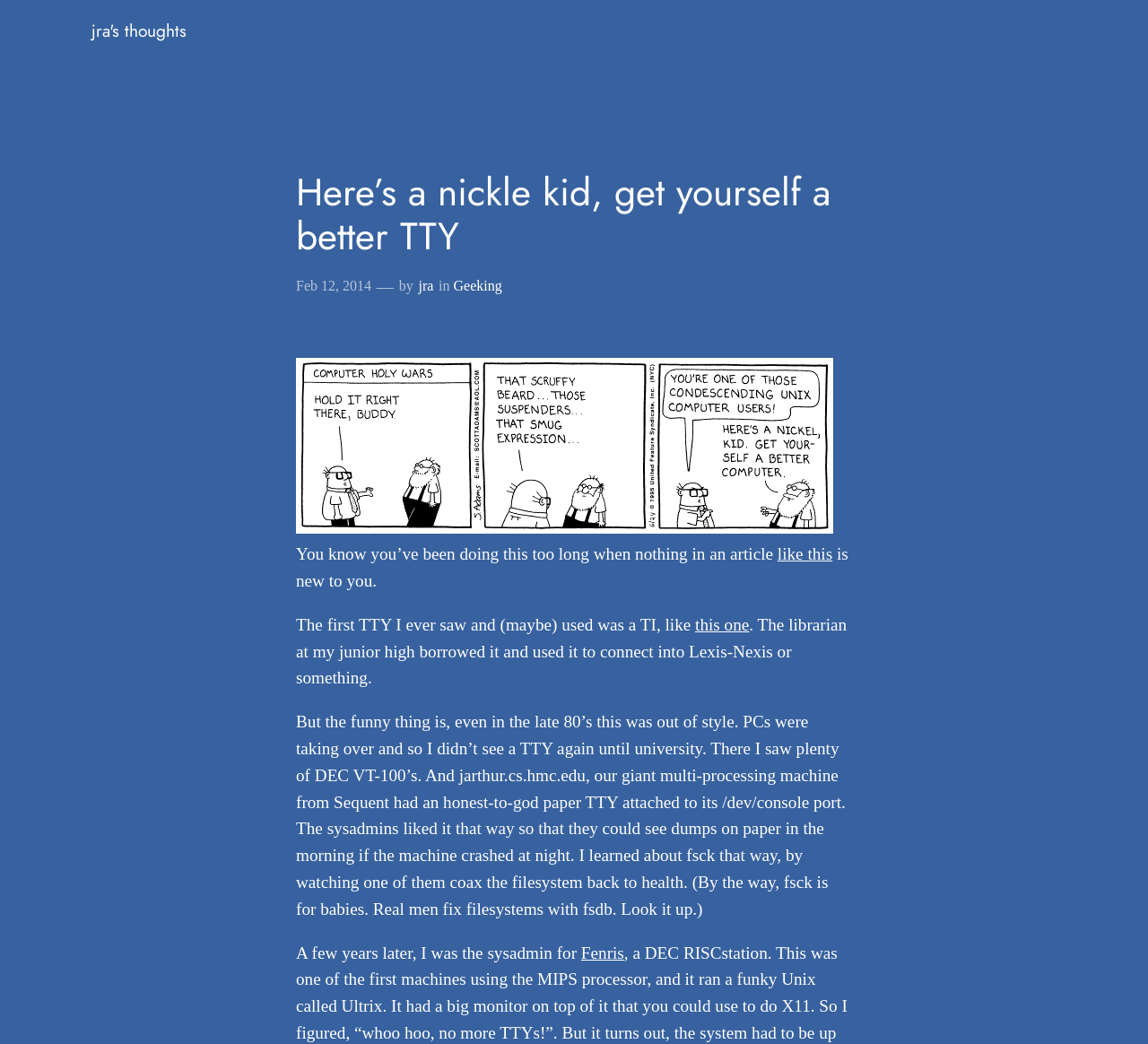What is the name of the system the author was sysadmin for?
Deliver a detailed and extensive answer to the question.

The name of the system can be found in the text 'A few years later, I was the sysadmin for Fenris'.